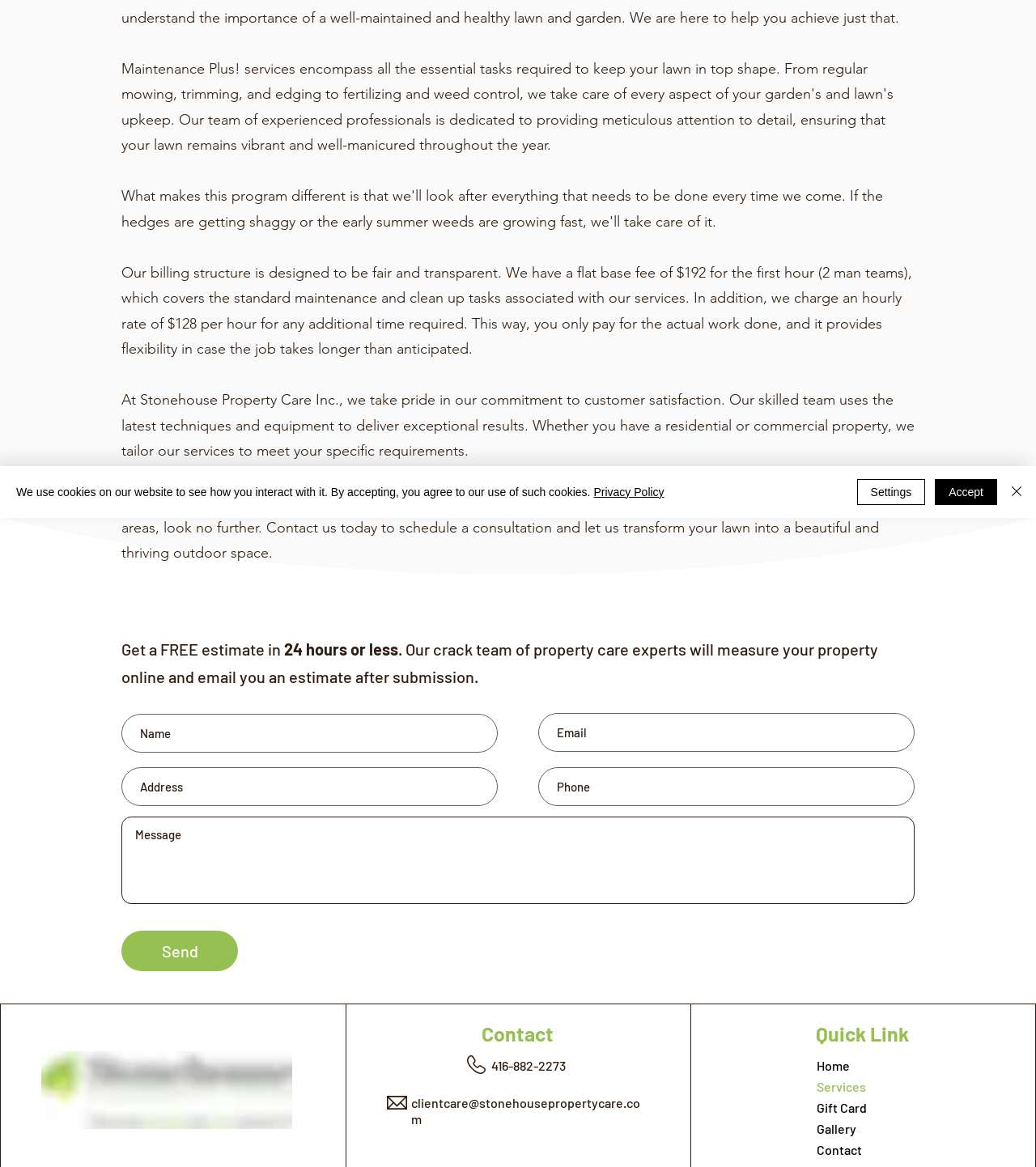Bounding box coordinates should be provided in the format (top-left x, top-left y, bottom-right x, bottom-right y) with all values between 0 and 1. Identify the bounding box for this UI element: Home

[0.788, 0.904, 0.881, 0.922]